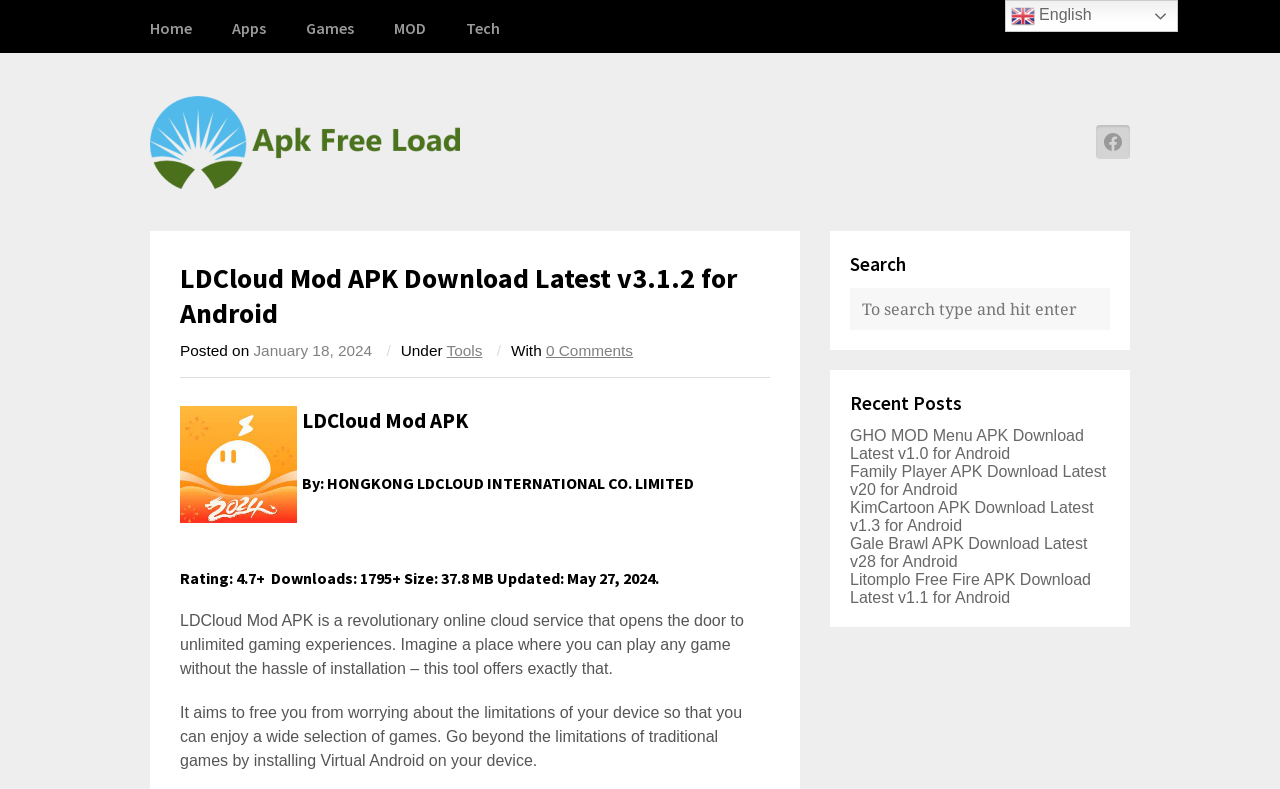Determine and generate the text content of the webpage's headline.

LDCloud Mod APK Download Latest v3.1.2 for Android